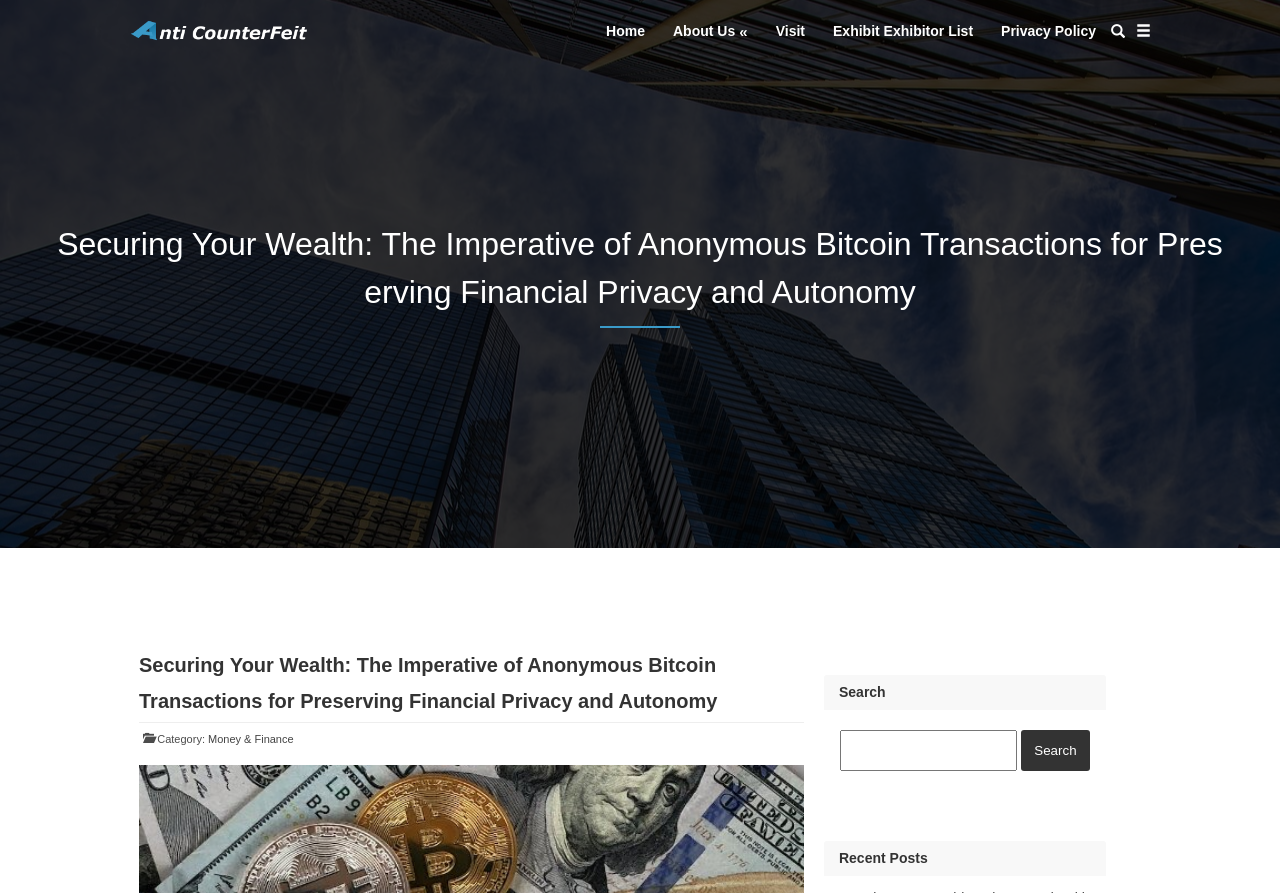Pinpoint the bounding box coordinates of the clickable element needed to complete the instruction: "Read the 'Recent Posts'". The coordinates should be provided as four float numbers between 0 and 1: [left, top, right, bottom].

[0.644, 0.942, 0.864, 0.981]